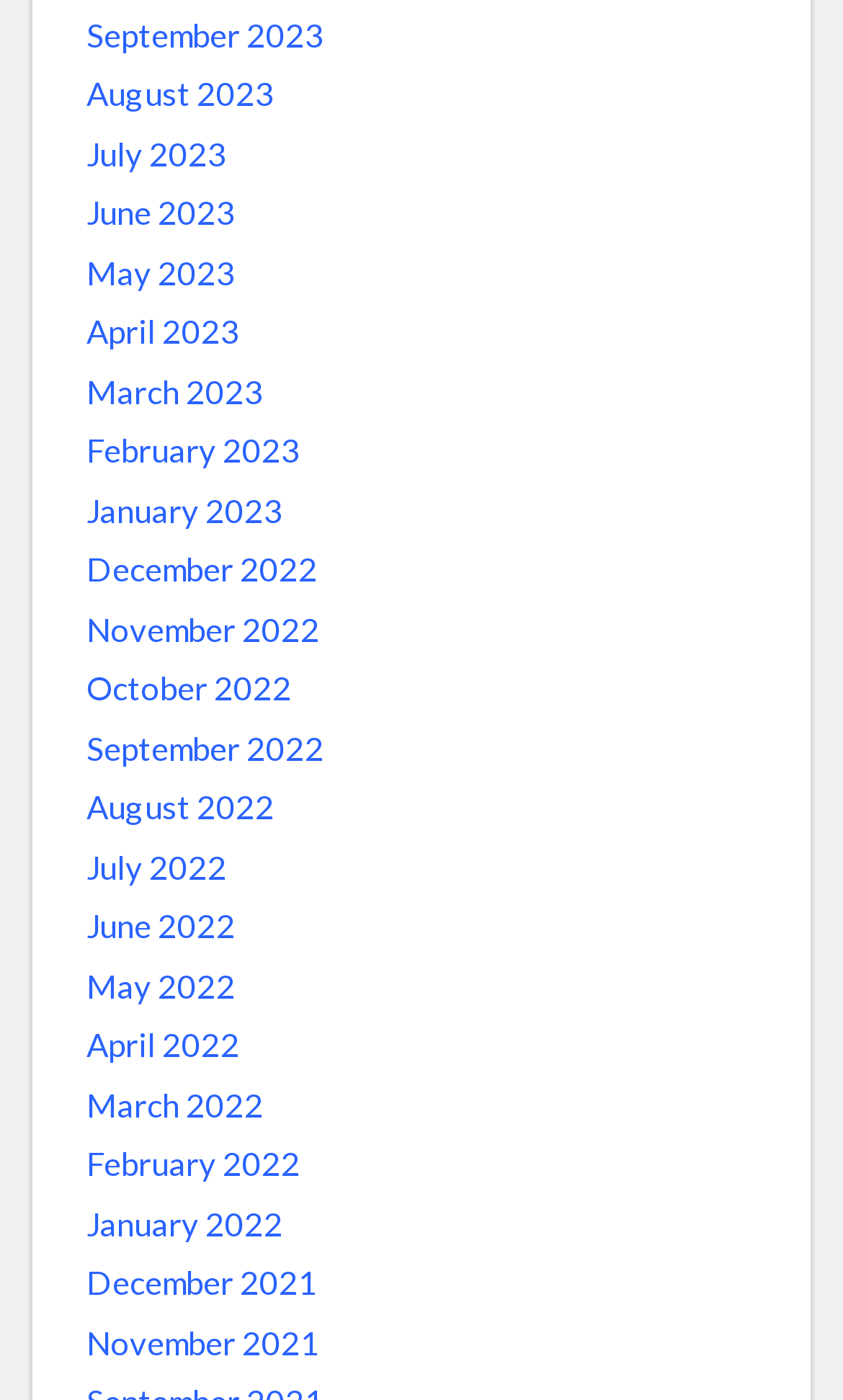Please use the details from the image to answer the following question comprehensively:
Are the months listed in chronological order?

I looked at the link elements with month and year text and found that they are listed in chronological order, with the latest month (September 2023) at the top and the earliest month (November 2021) at the bottom.